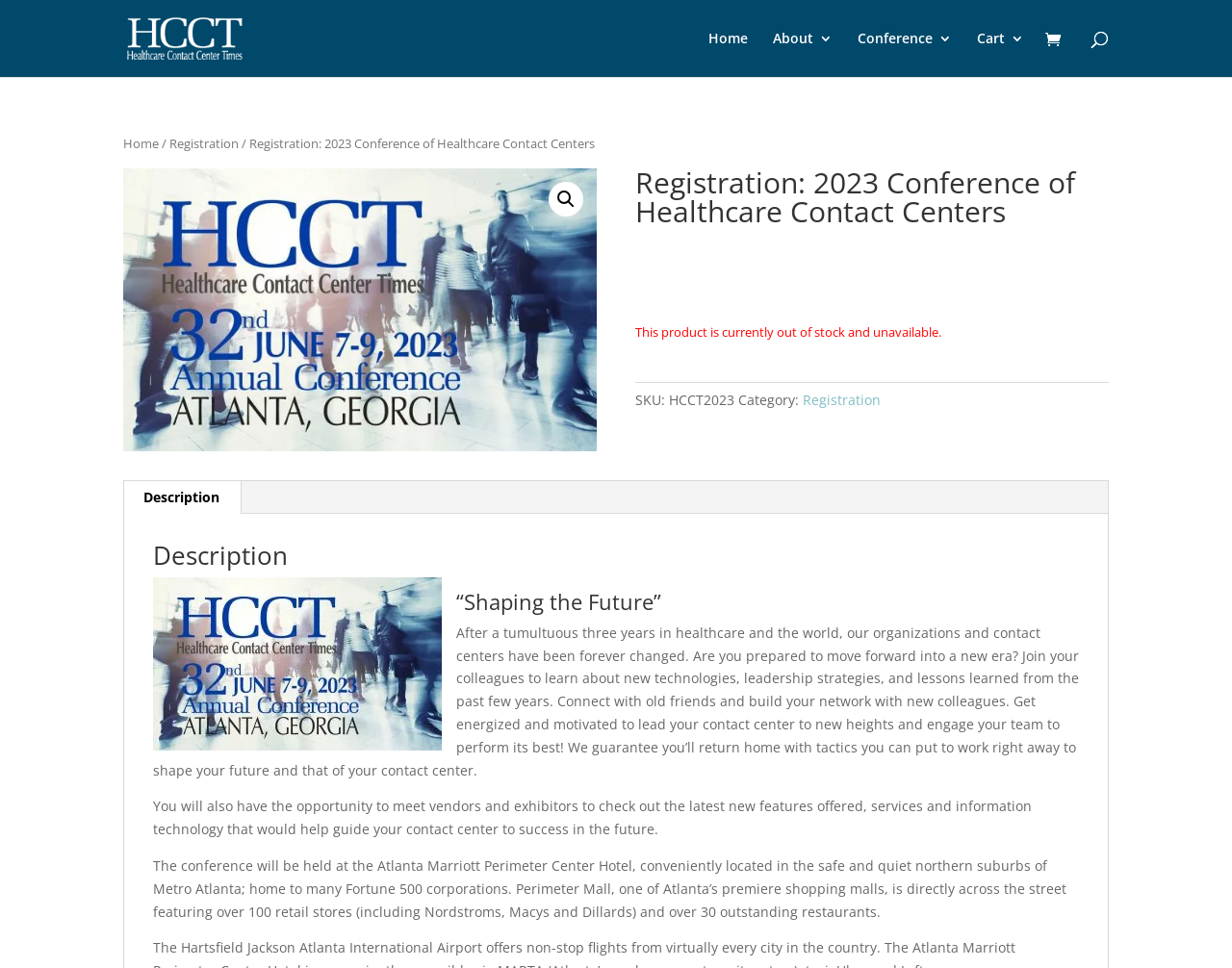Respond with a single word or phrase for the following question: 
What is the text of the first link on the webpage?

HCCT - Healthcare Call And Contact Center Conference